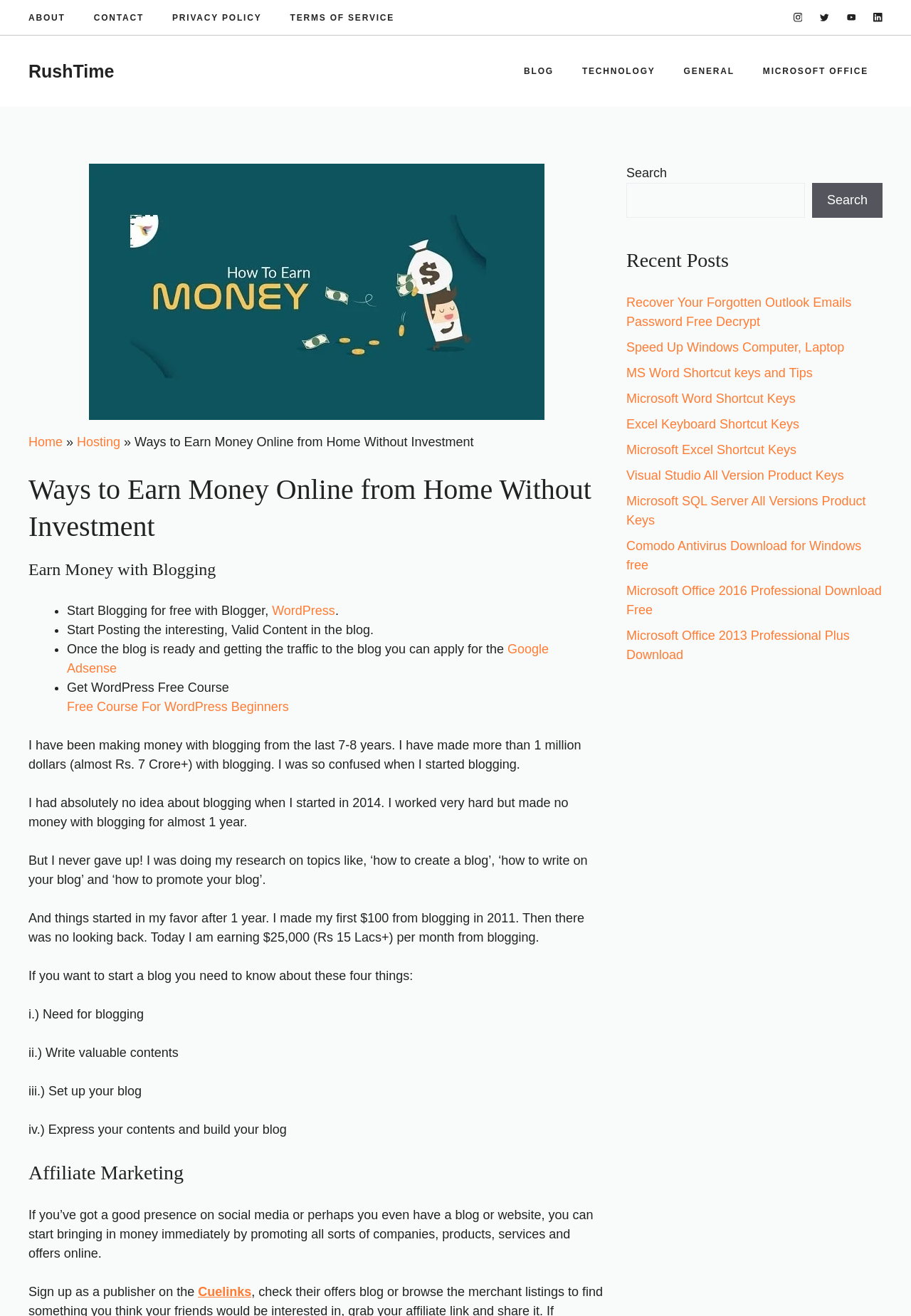Provide a brief response using a word or short phrase to this question:
How much money did the author make in a month?

$25,000